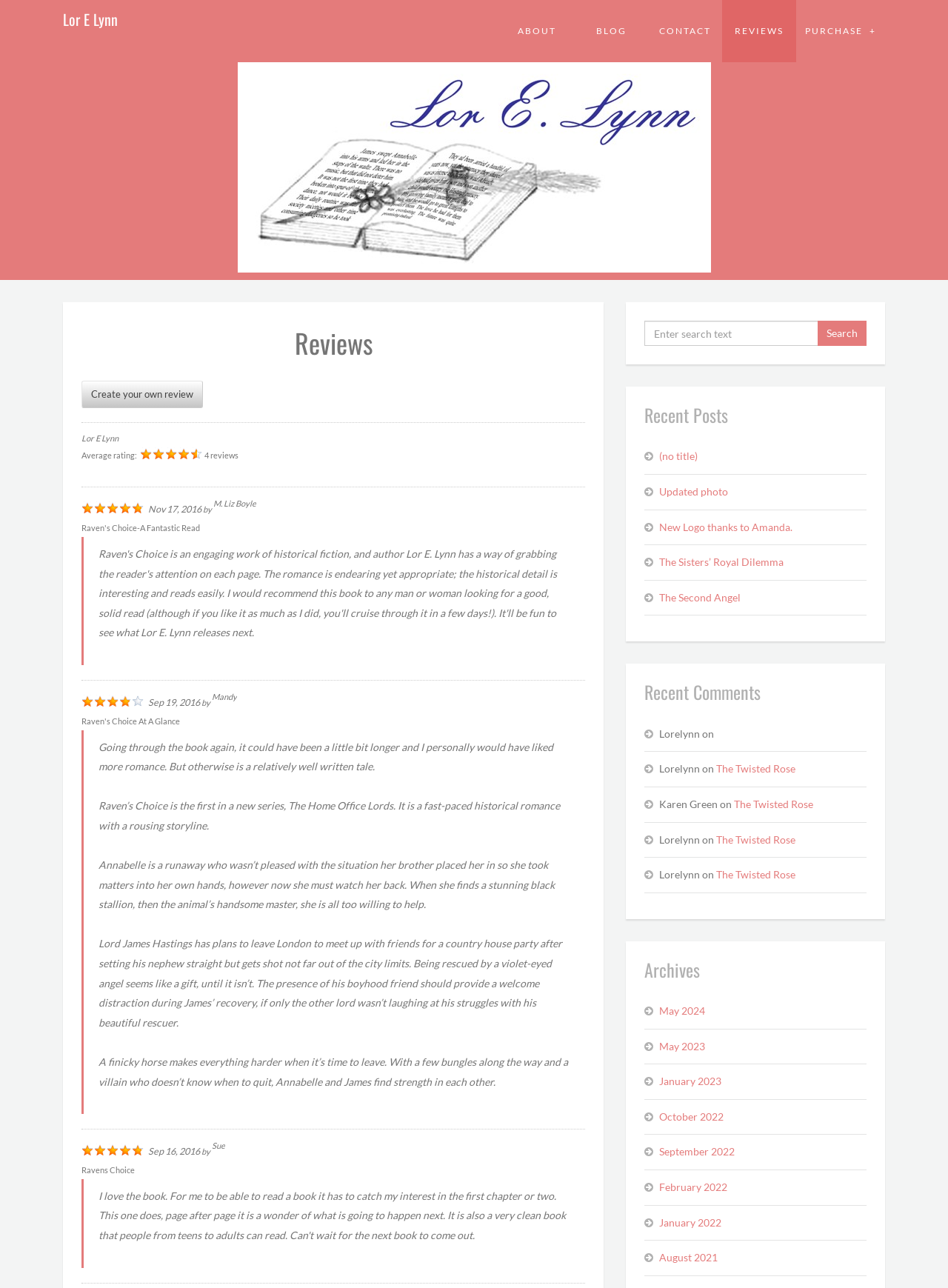What is the name of the author of the book reviewed by Sue?
Using the image provided, answer with just one word or phrase.

Lor E Lynn